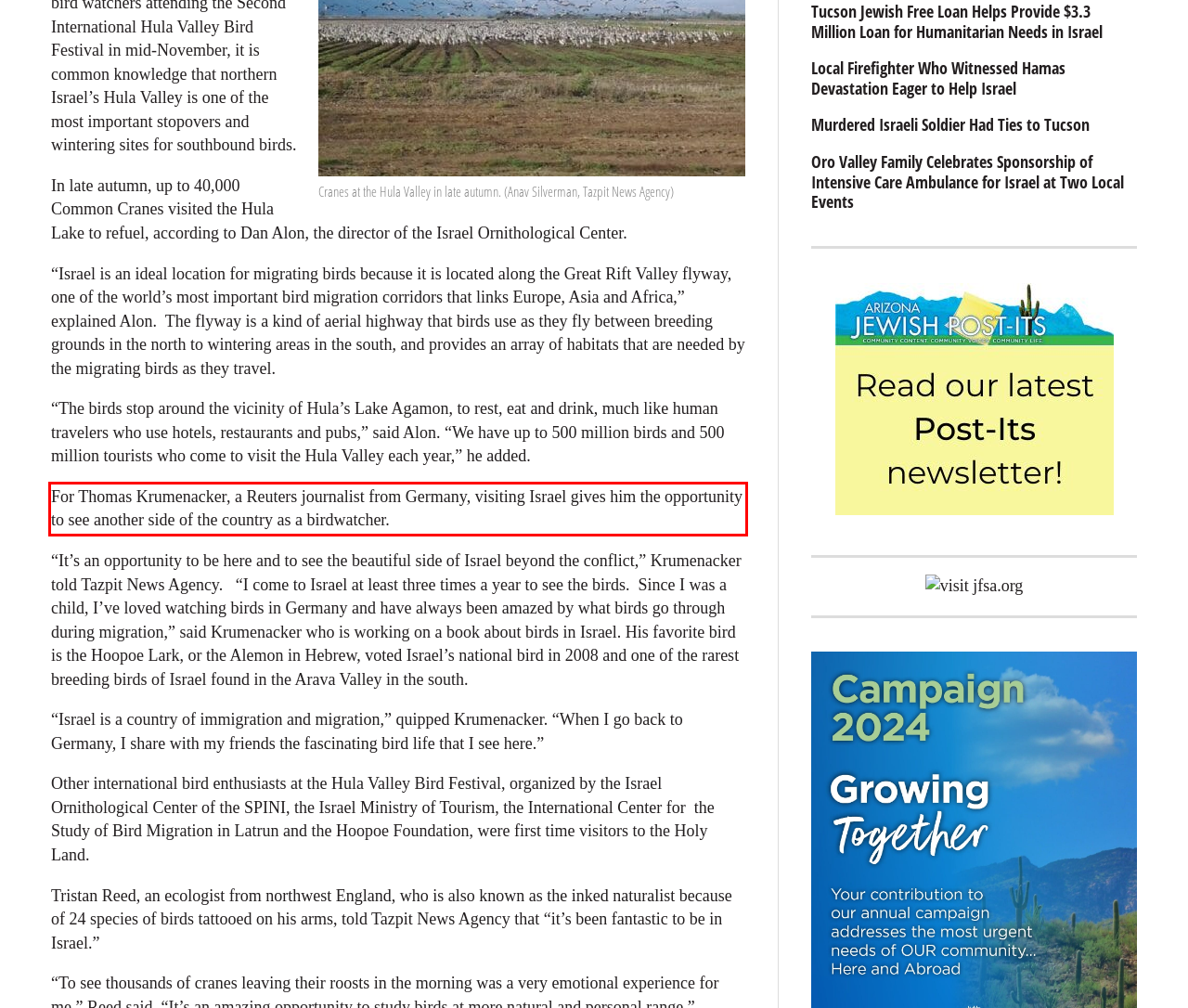You are provided with a screenshot of a webpage featuring a red rectangle bounding box. Extract the text content within this red bounding box using OCR.

For Thomas Krumenacker, a Reuters journalist from Germany, visiting Israel gives him the opportunity to see another side of the country as a birdwatcher.